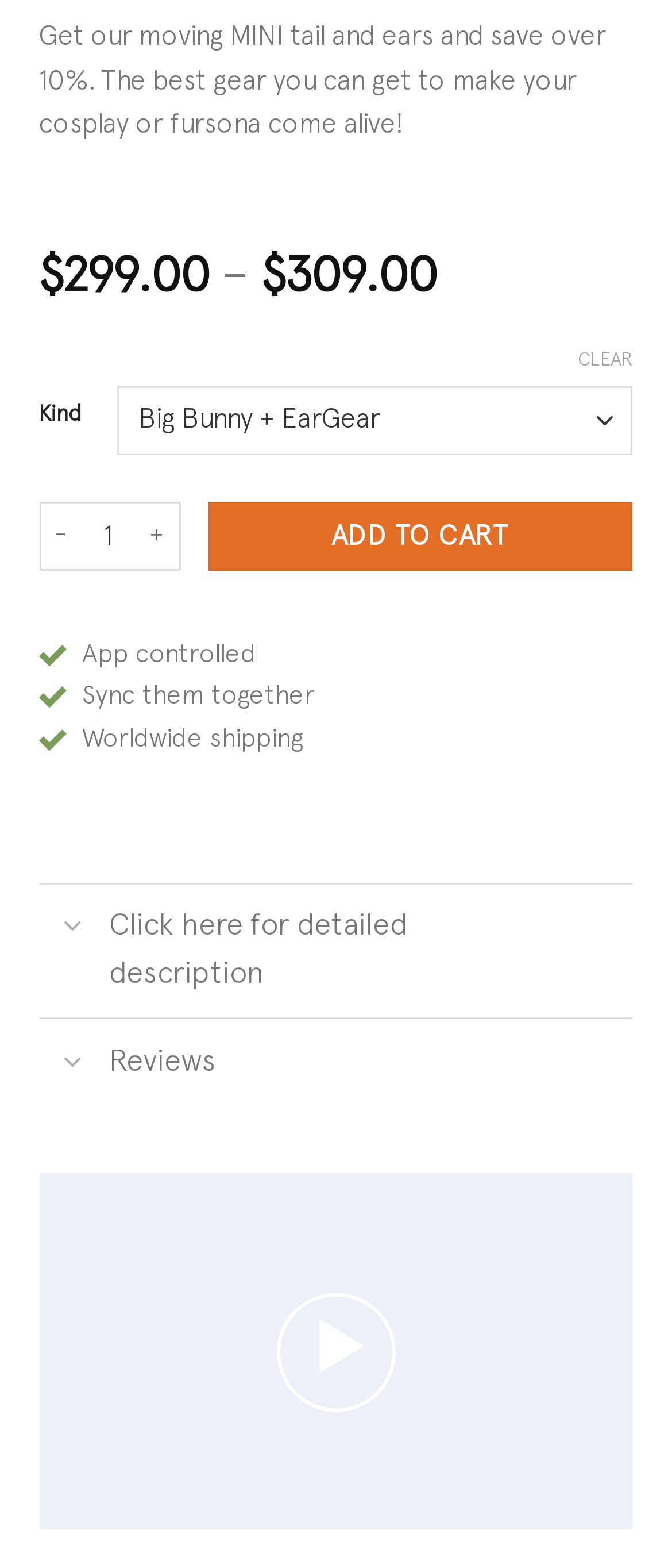What is the discount amount?
Please answer the question with a detailed and comprehensive explanation.

The discount amount can be found by reading the text 'Get our moving MINI tail and ears and save over 10%.' which is located at the top of the page.